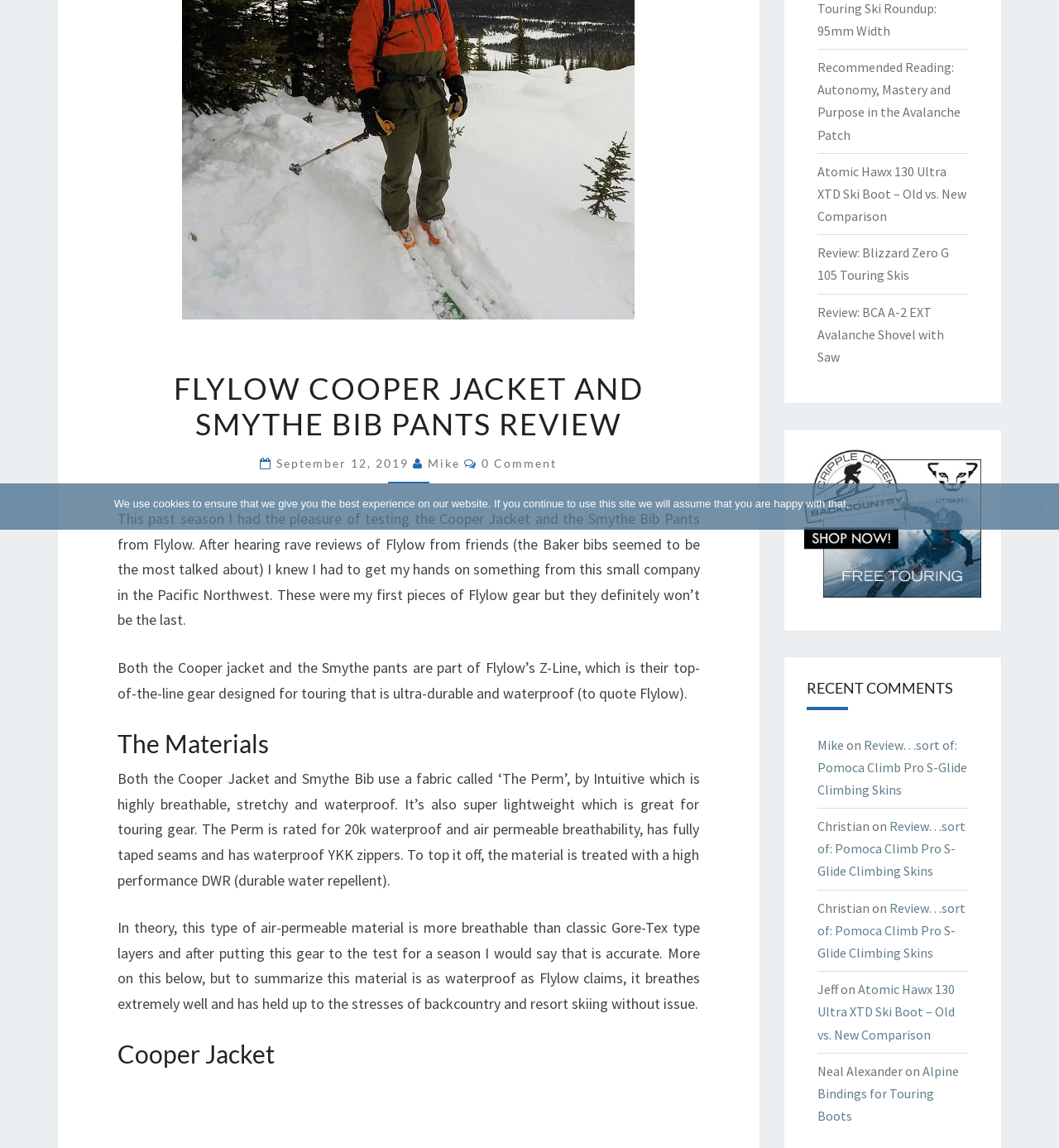Determine the bounding box for the described UI element: "Privacy policy".

[0.83, 0.432, 0.892, 0.446]